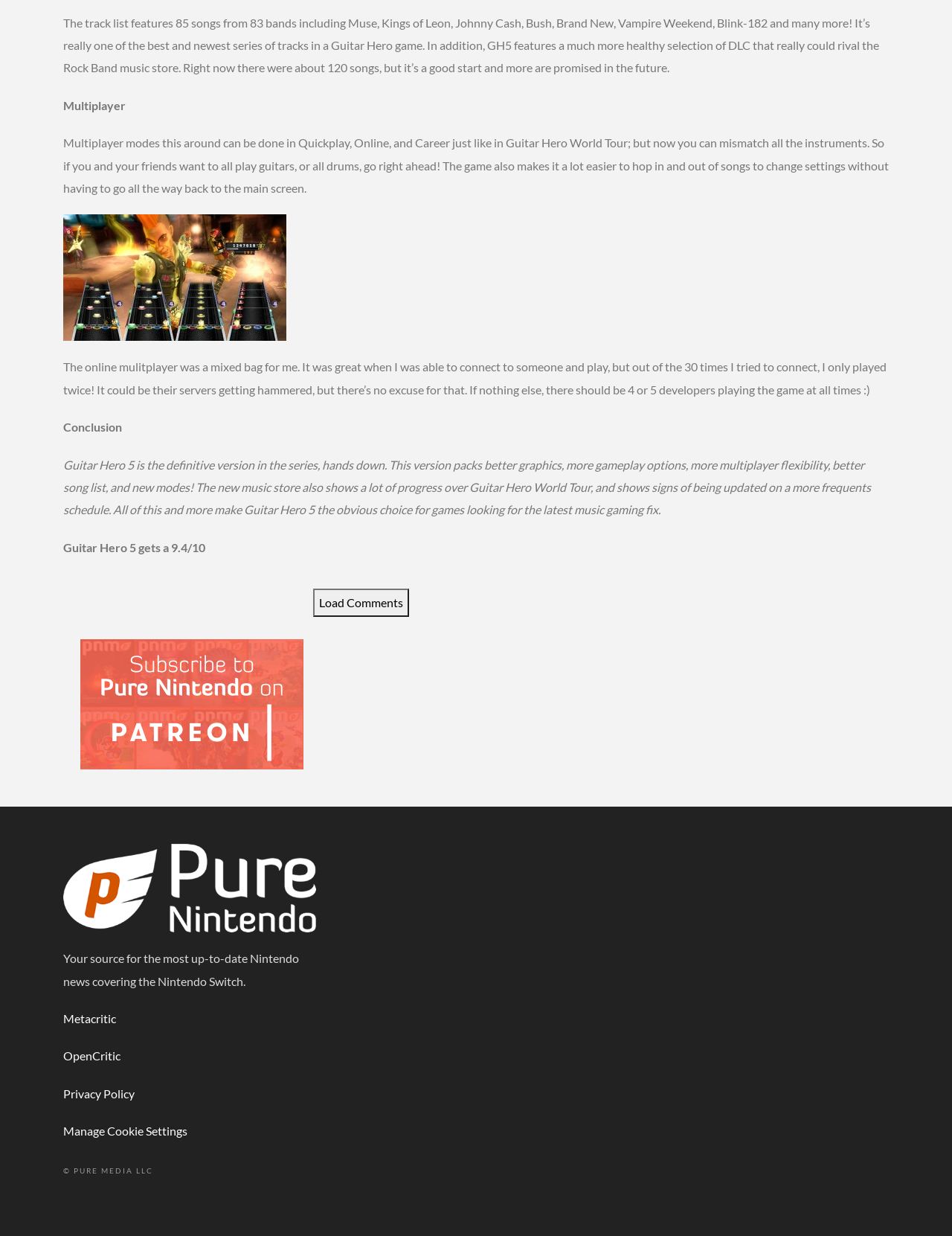Please provide a comprehensive answer to the question below using the information from the image: What is the number of songs in the track list?

The answer can be found in the first paragraph of the webpage, which states 'The track list features 85 songs from 83 bands...'.